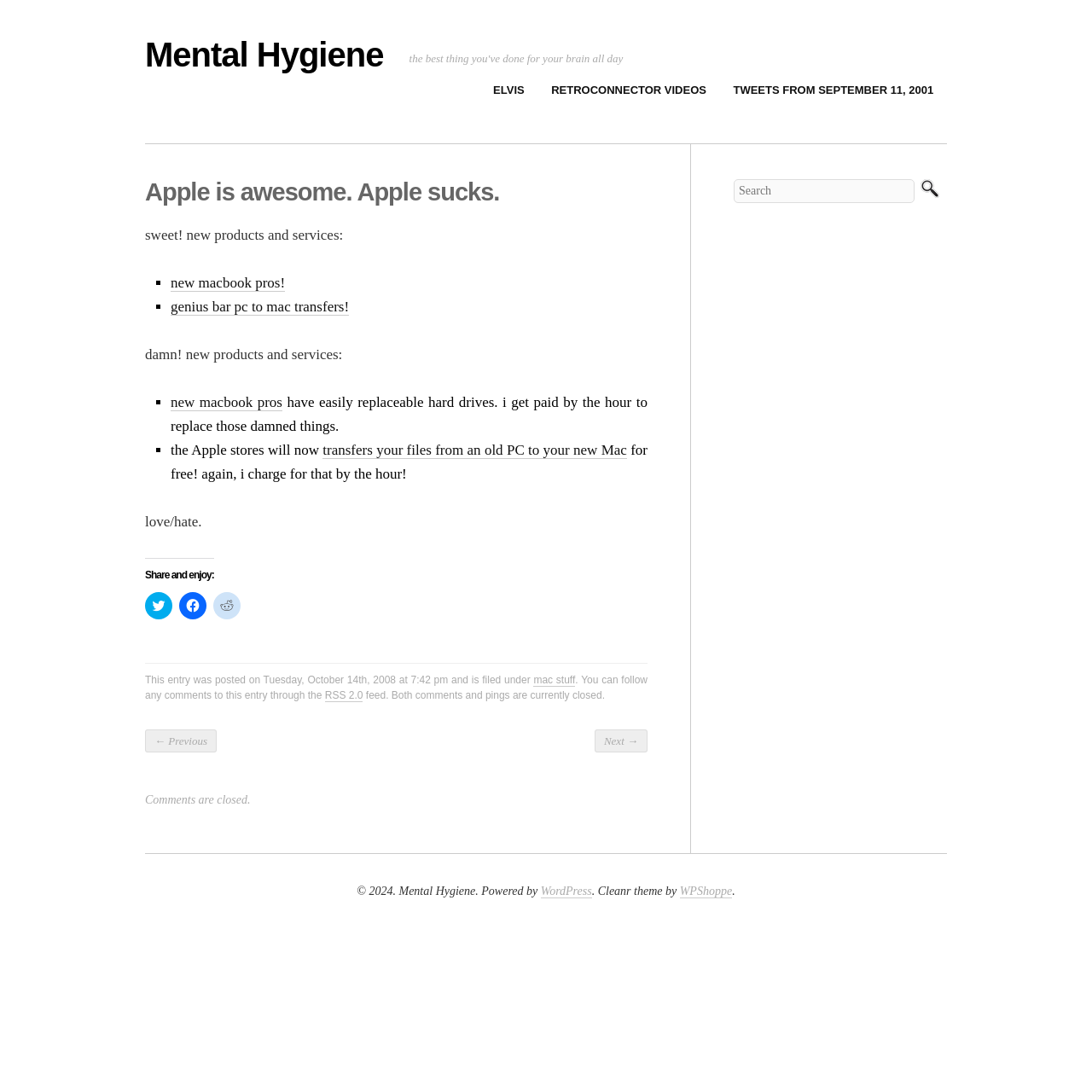What is the purpose of the Genius Bar PC to Mac transfers?
We need a detailed and exhaustive answer to the question. Please elaborate.

According to the webpage, the Genius Bar PC to Mac transfers are for transferring files from an old PC to a new Mac, and the author mentions that they charge for this service by the hour.